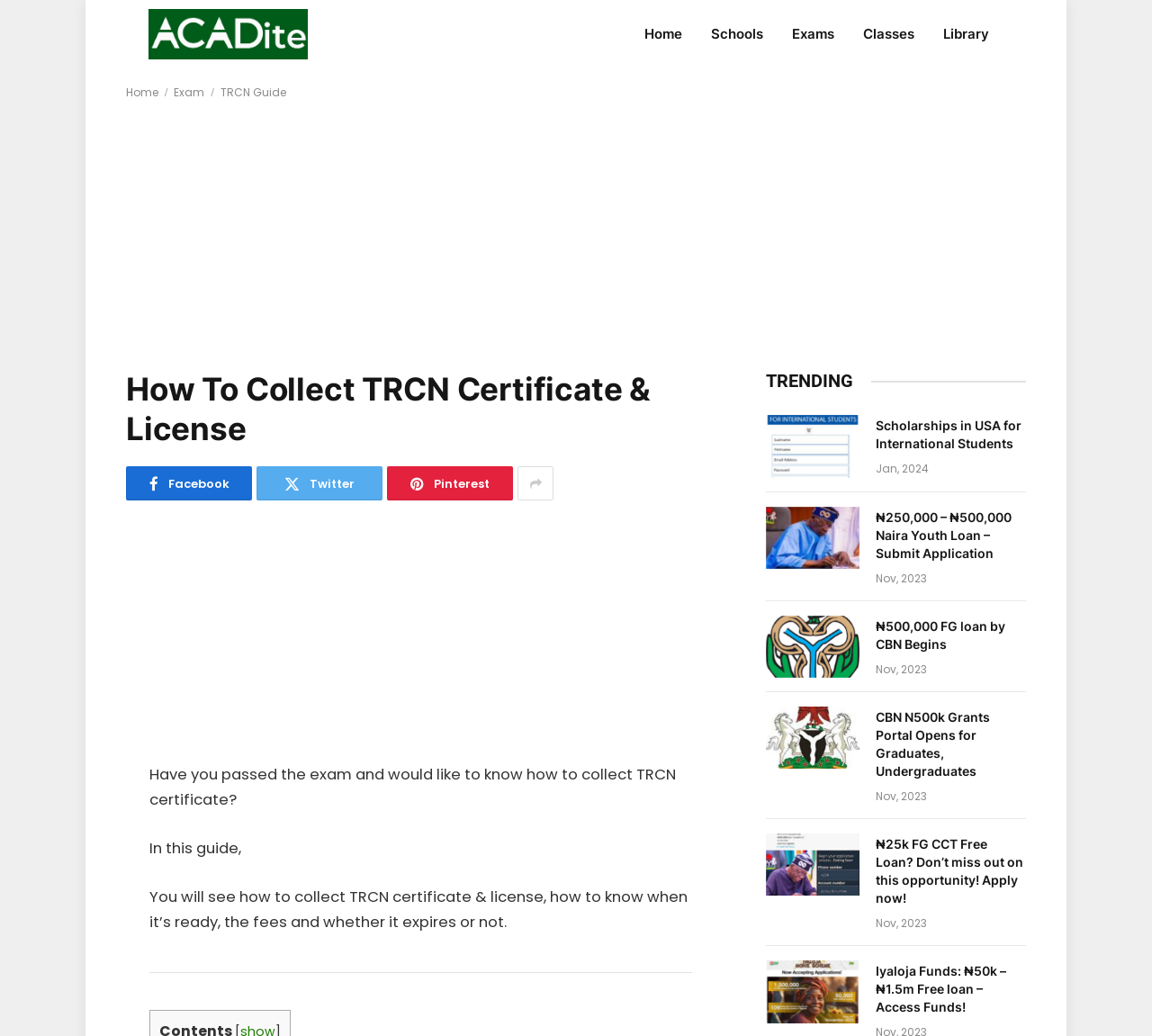How many trending articles are there?
Please provide a single word or phrase as the answer based on the screenshot.

5